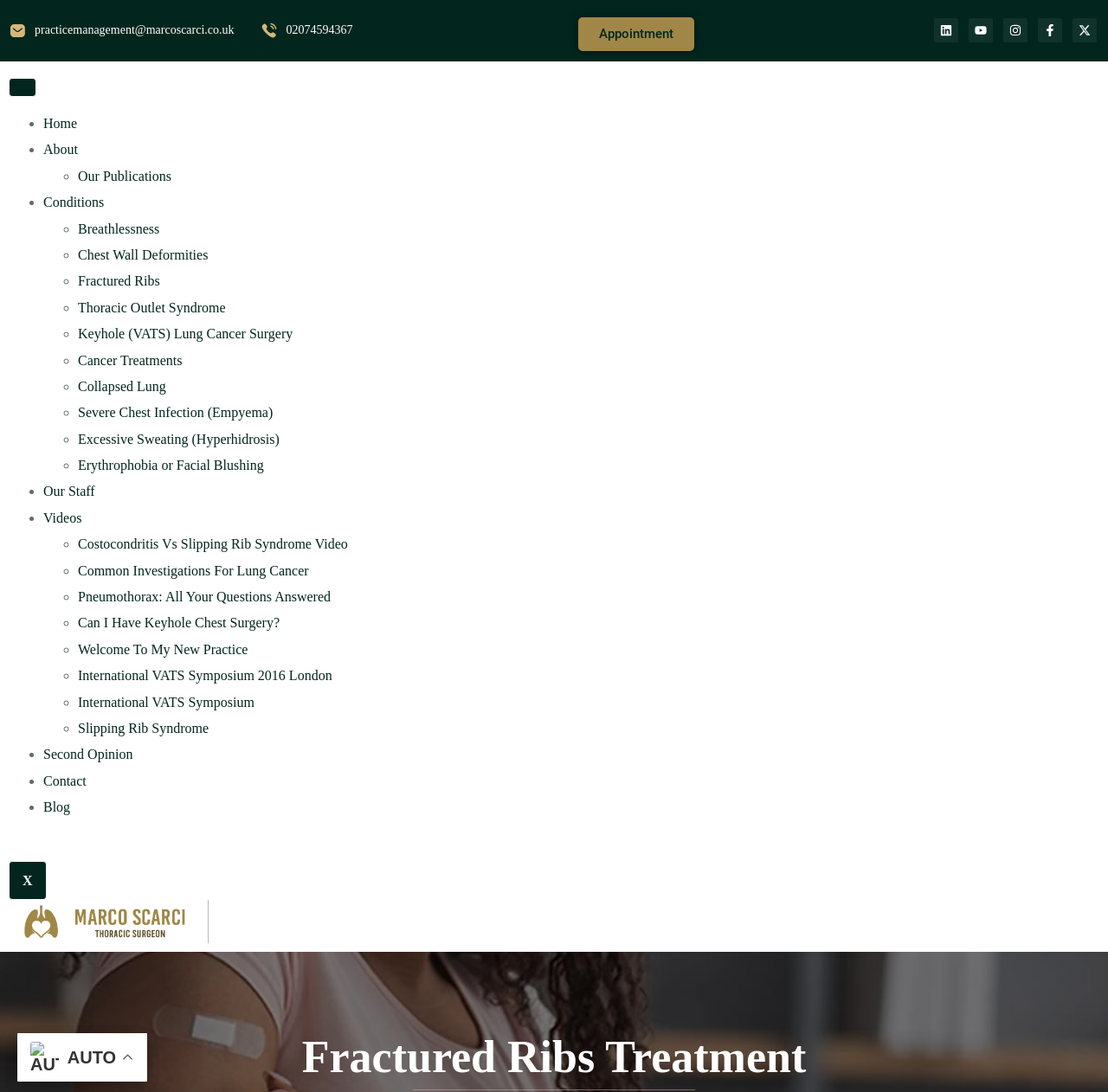Pinpoint the bounding box coordinates of the clickable area needed to execute the instruction: "Click the 'Fractured Ribs Treatment' heading". The coordinates should be specified as four float numbers between 0 and 1, i.e., [left, top, right, bottom].

[0.0, 0.943, 1.0, 0.994]